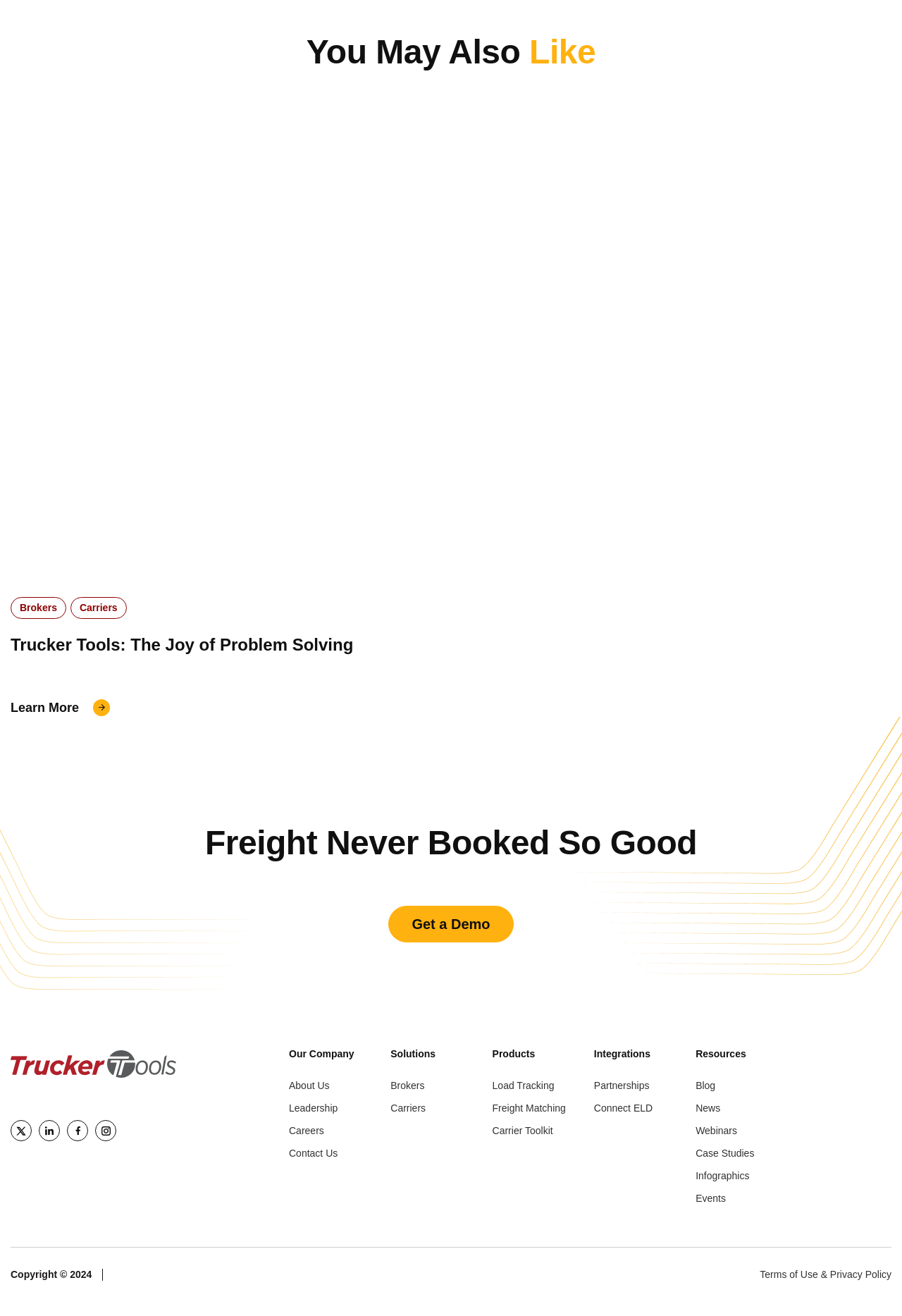Locate the bounding box coordinates of the clickable region necessary to complete the following instruction: "Read about The Church and the Response to Crisis". Provide the coordinates in the format of four float numbers between 0 and 1, i.e., [left, top, right, bottom].

None